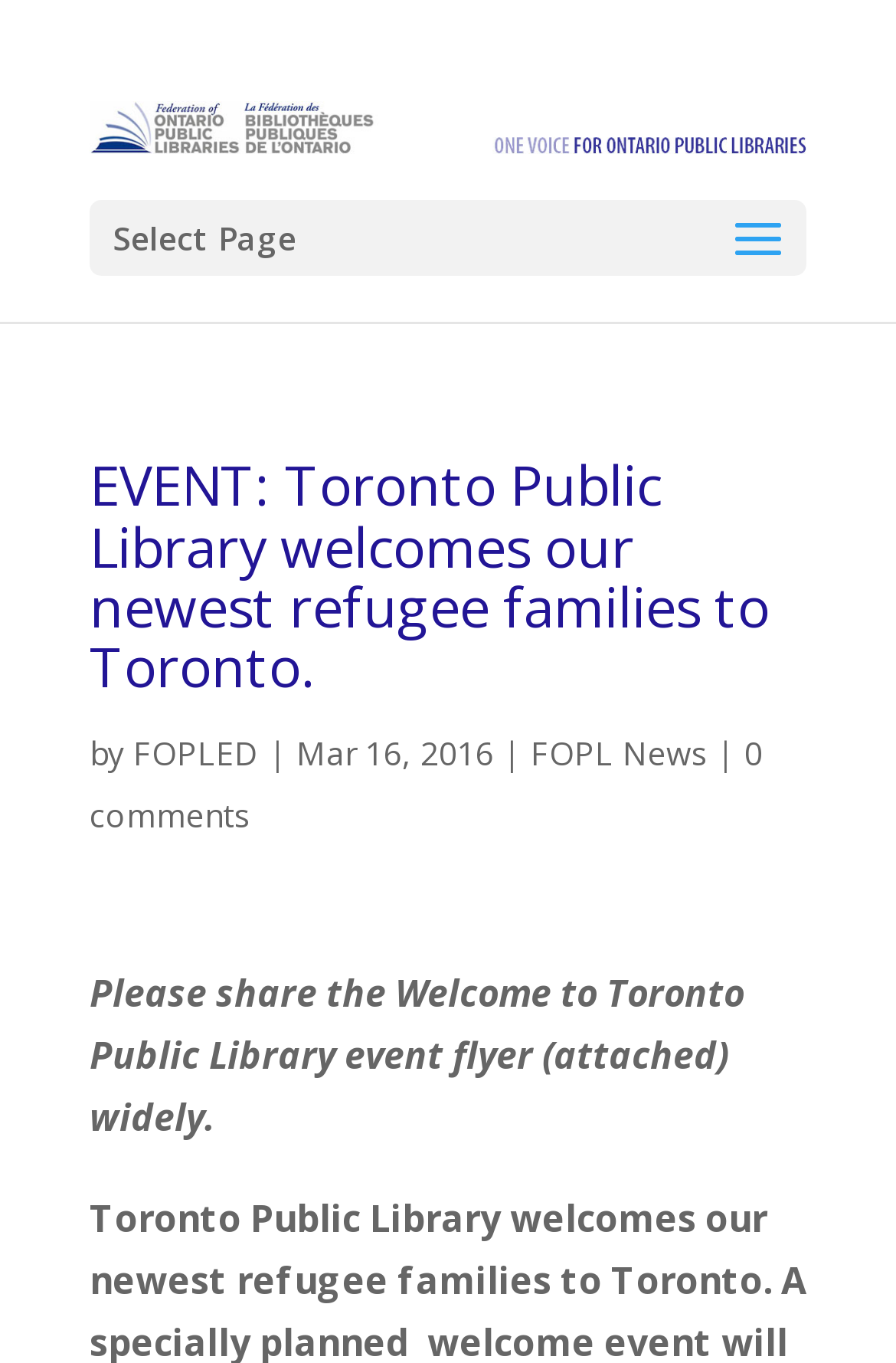Answer in one word or a short phrase: 
What is the category of the post?

FOPL News